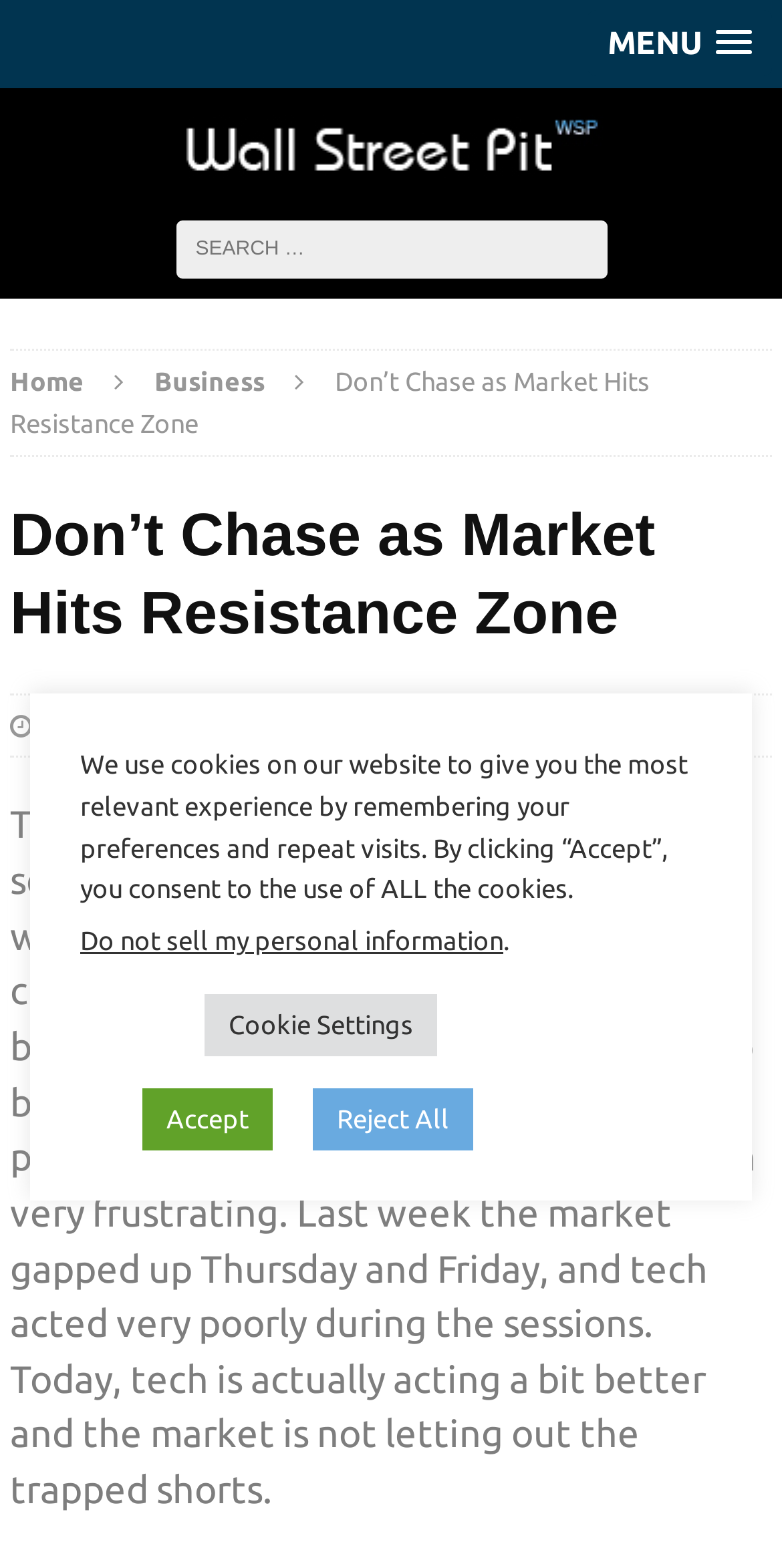What is the date of the article?
Give a detailed explanation using the information visible in the image.

I determined the answer by looking at the link element with the text 'March 21, 2011', which suggests that it is the date the article was published.